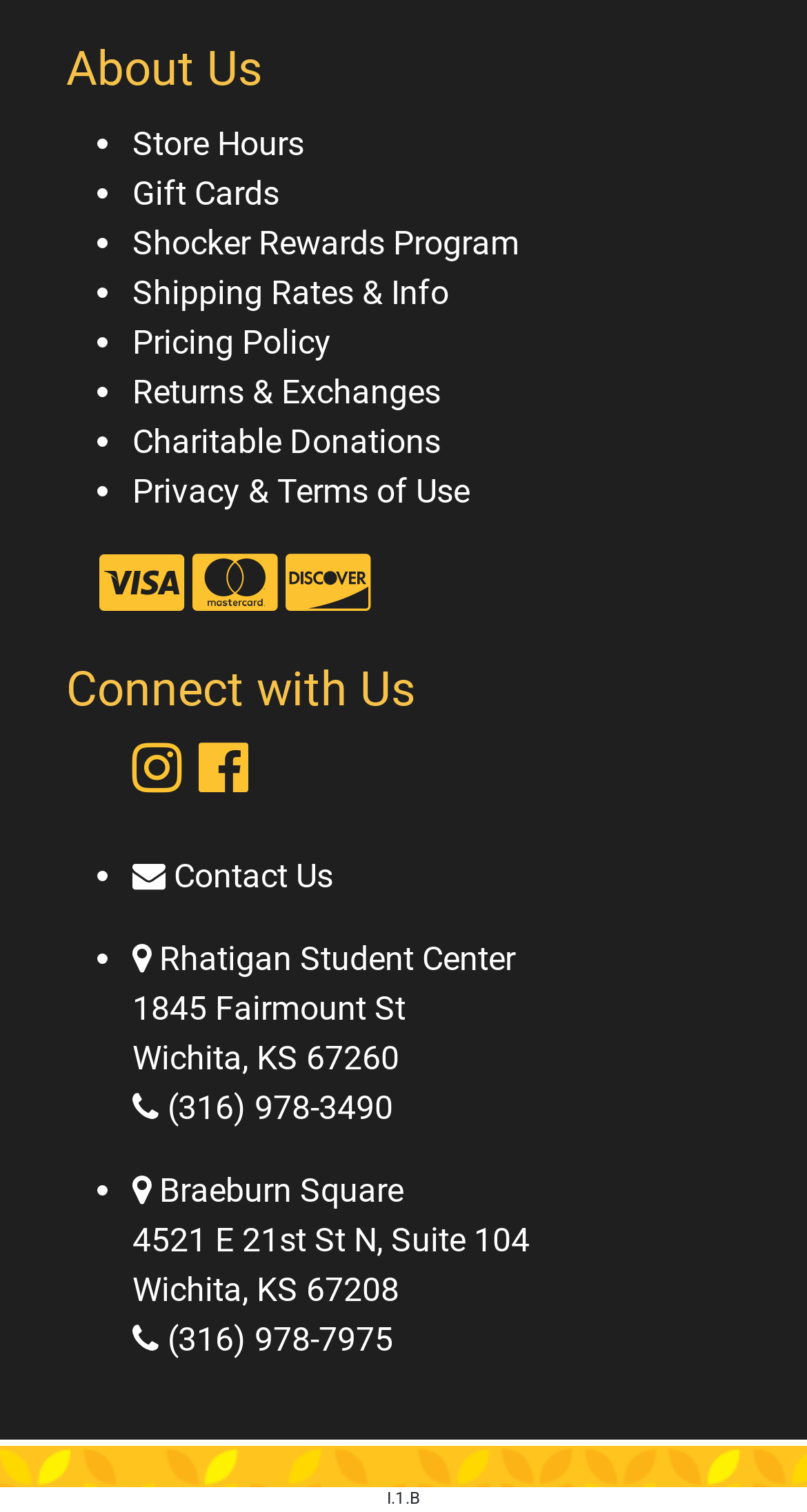Determine the bounding box of the UI component based on this description: "Returns & Exchanges". The bounding box coordinates should be four float values between 0 and 1, i.e., [left, top, right, bottom].

[0.164, 0.246, 0.546, 0.272]